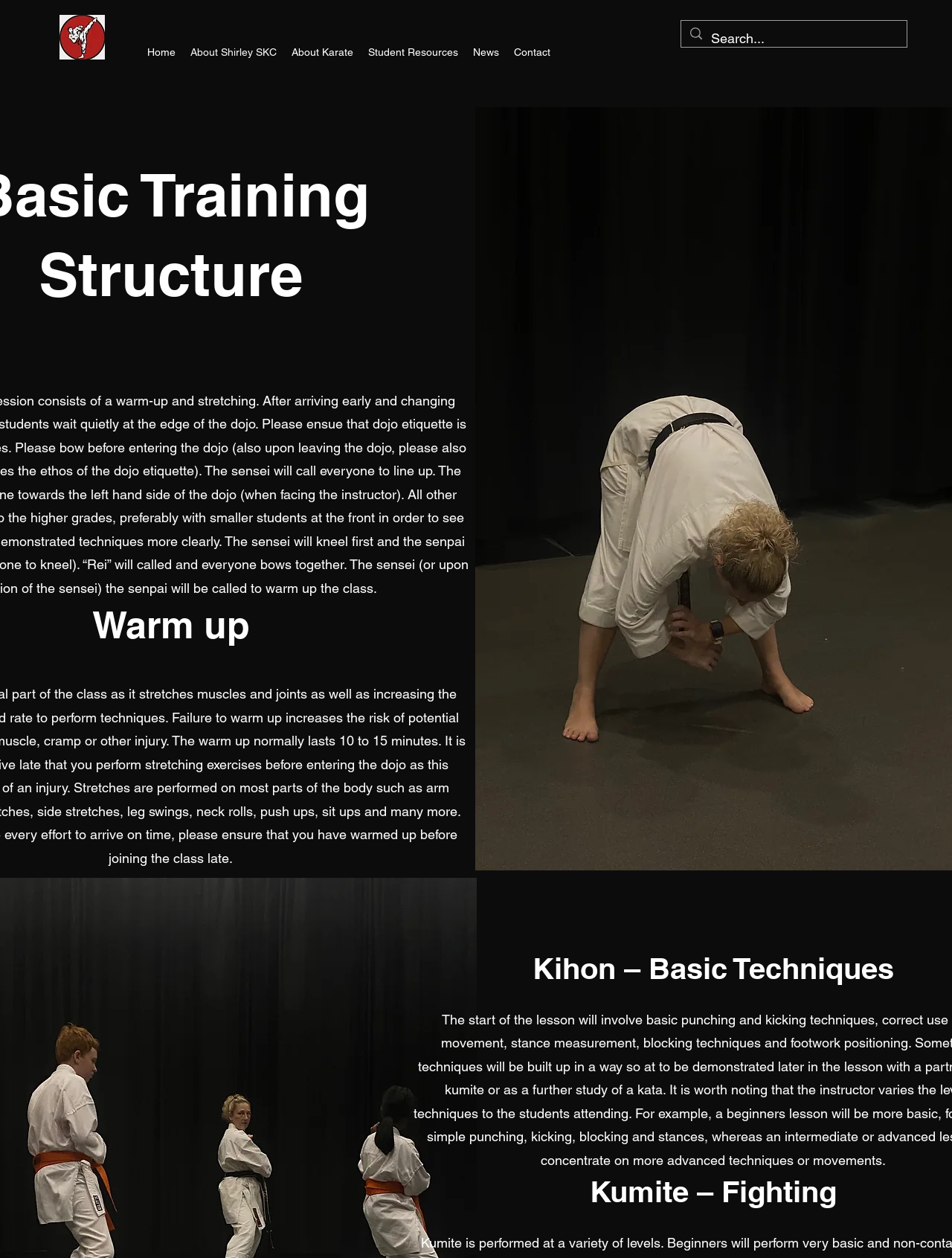What is the main image on the webpage?
We need a detailed and exhaustive answer to the question. Please elaborate.

The main image on the webpage is 'IMG_2596.jpg', which is a large image element located at the center of the webpage, with a bounding box coordinate of [0.499, 0.085, 1.0, 0.692].